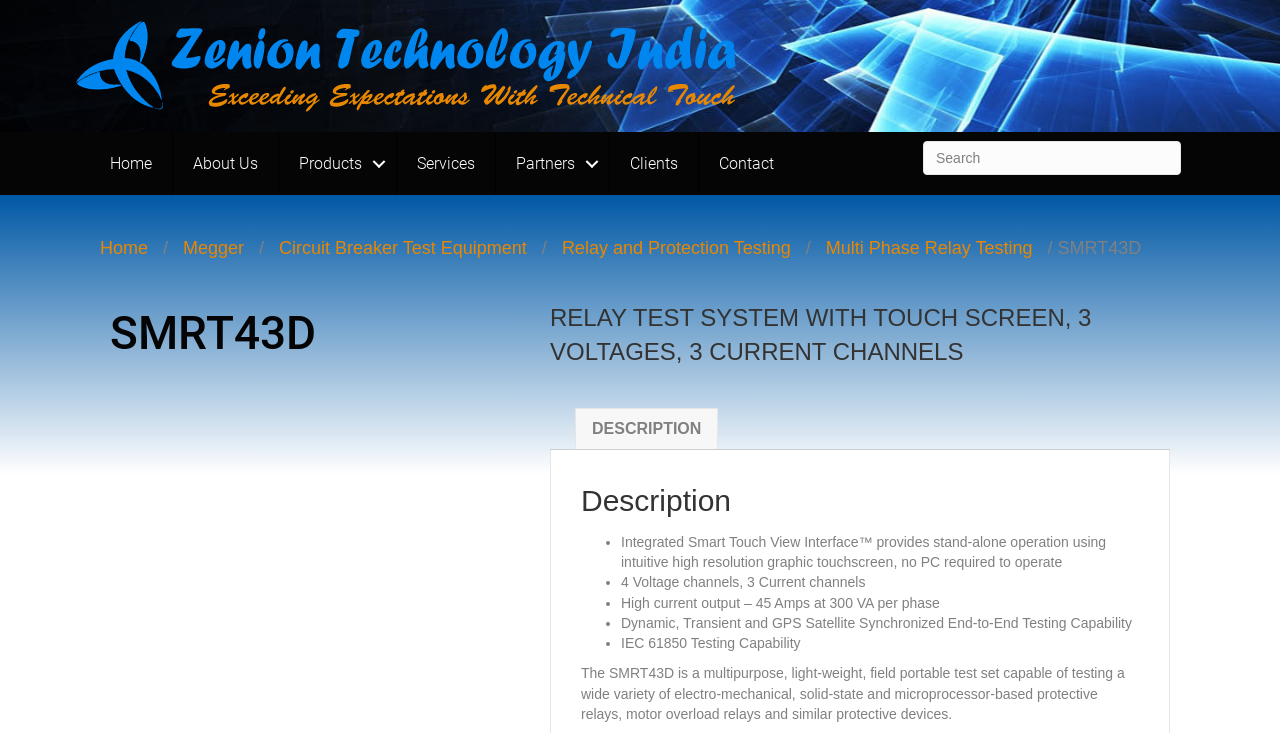Determine the bounding box coordinates of the element's region needed to click to follow the instruction: "Click on the Products link". Provide these coordinates as four float numbers between 0 and 1, formatted as [left, top, right, bottom].

[0.218, 0.18, 0.309, 0.266]